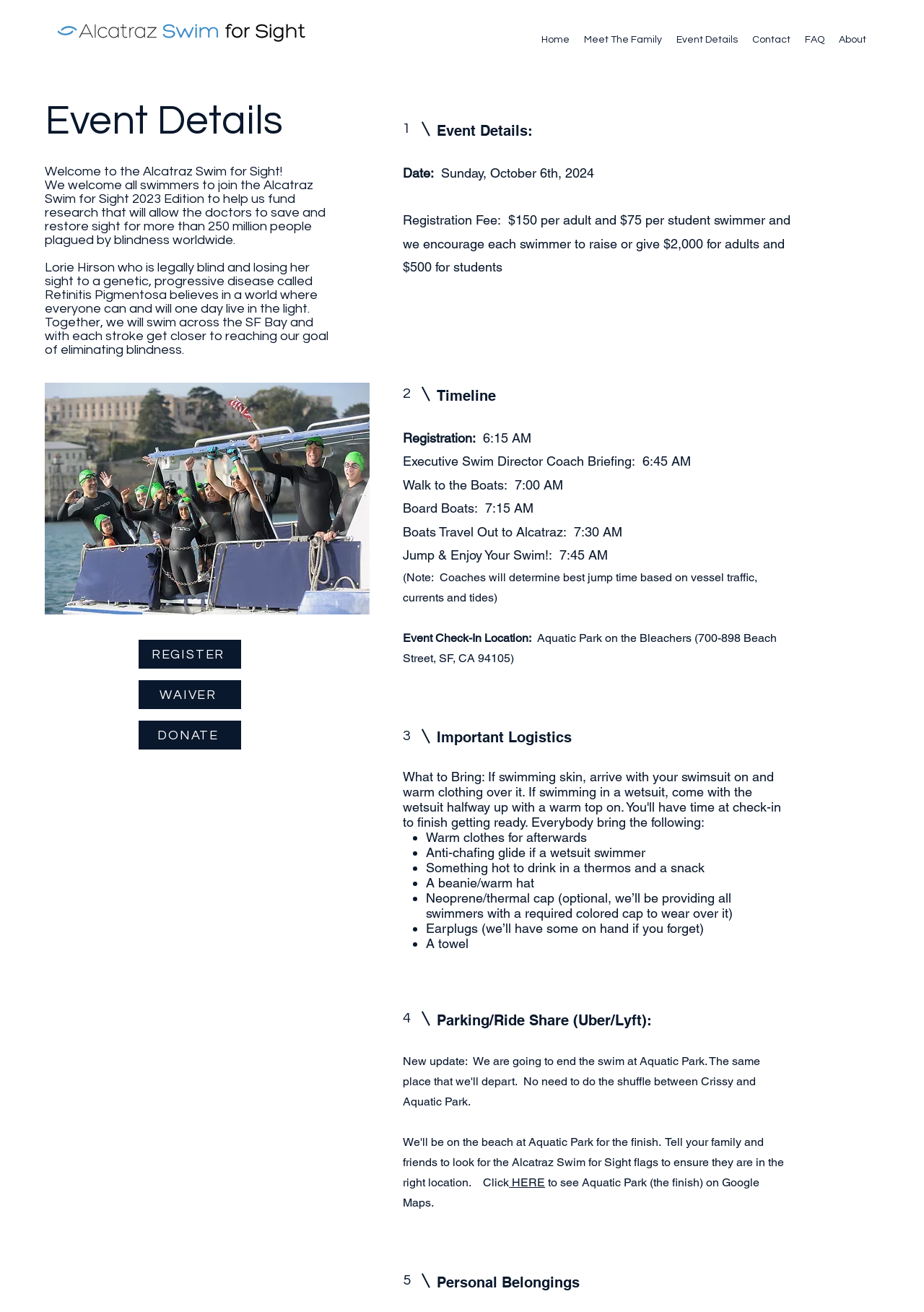Specify the bounding box coordinates of the area to click in order to follow the given instruction: "Click the 'DONATE' link."

[0.15, 0.549, 0.261, 0.571]